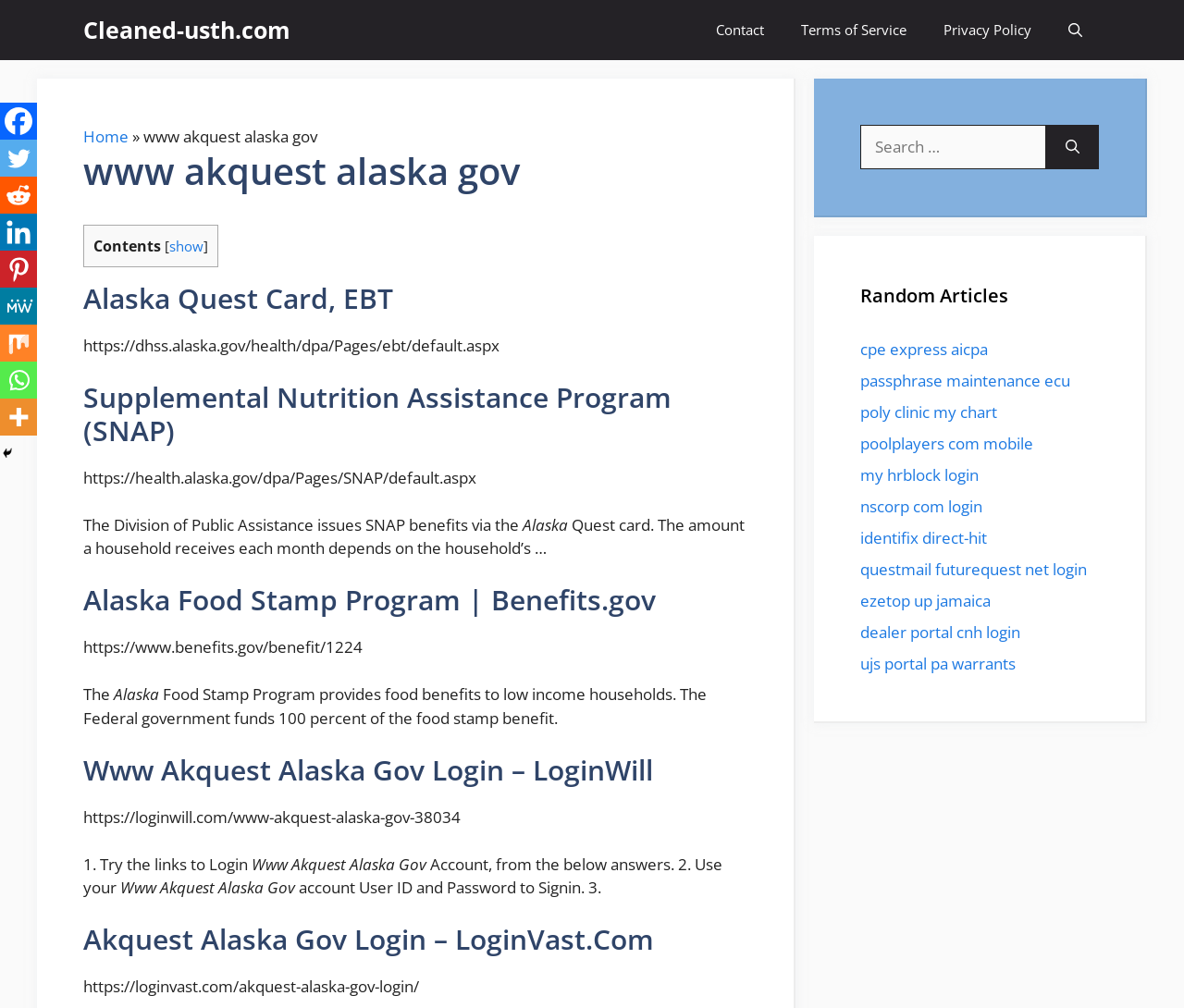Find the bounding box coordinates of the element's region that should be clicked in order to follow the given instruction: "Click the 'Facebook' link". The coordinates should consist of four float numbers between 0 and 1, i.e., [left, top, right, bottom].

[0.0, 0.102, 0.031, 0.139]